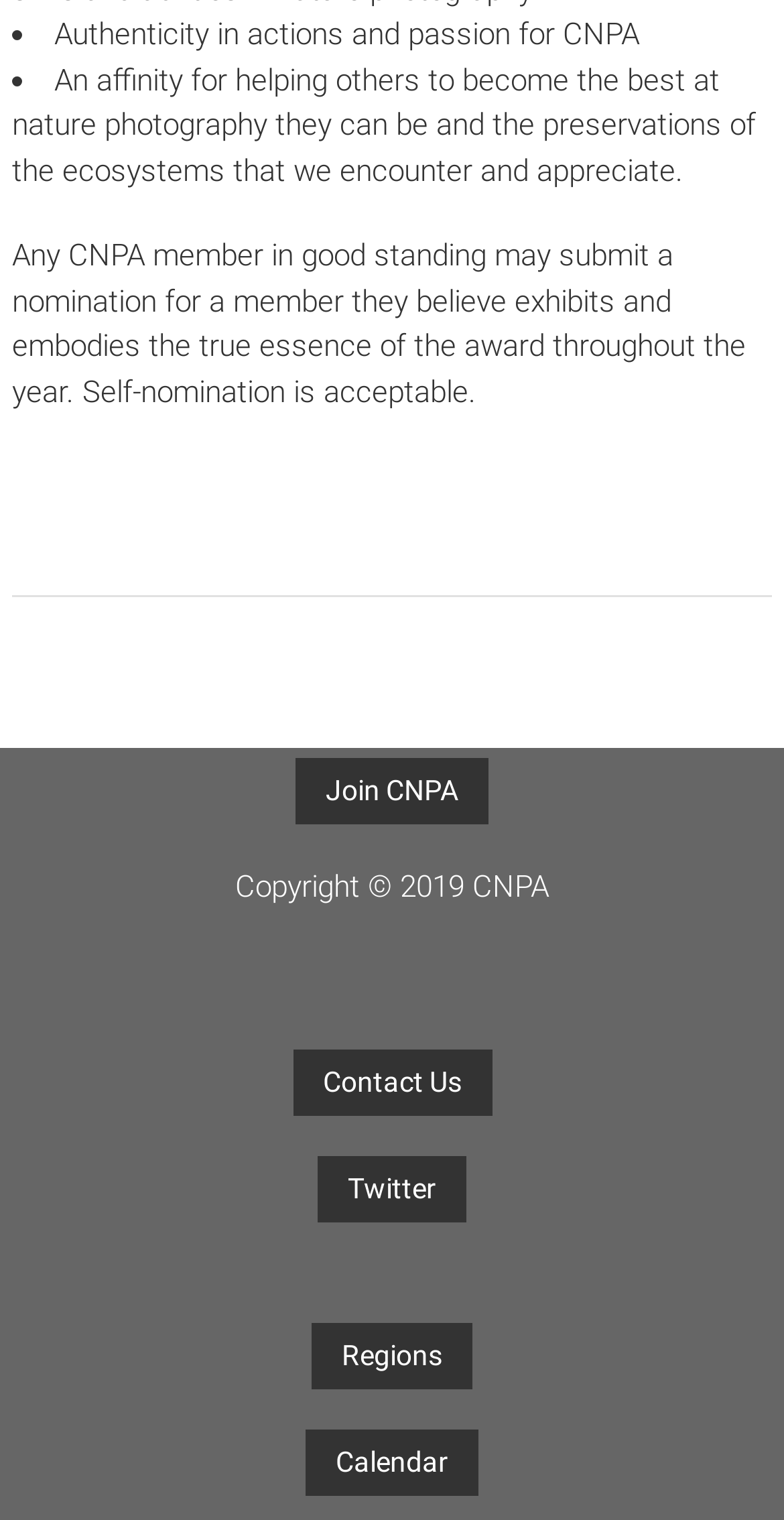Refer to the image and offer a detailed explanation in response to the question: What is the theme of the website?

Based on the text 'An affinity for helping others to become the best at nature photography they can be and the preservations of the ecosystems that we encounter and appreciate.', it can be inferred that the theme of the website is related to nature photography and the preservation of ecosystems.